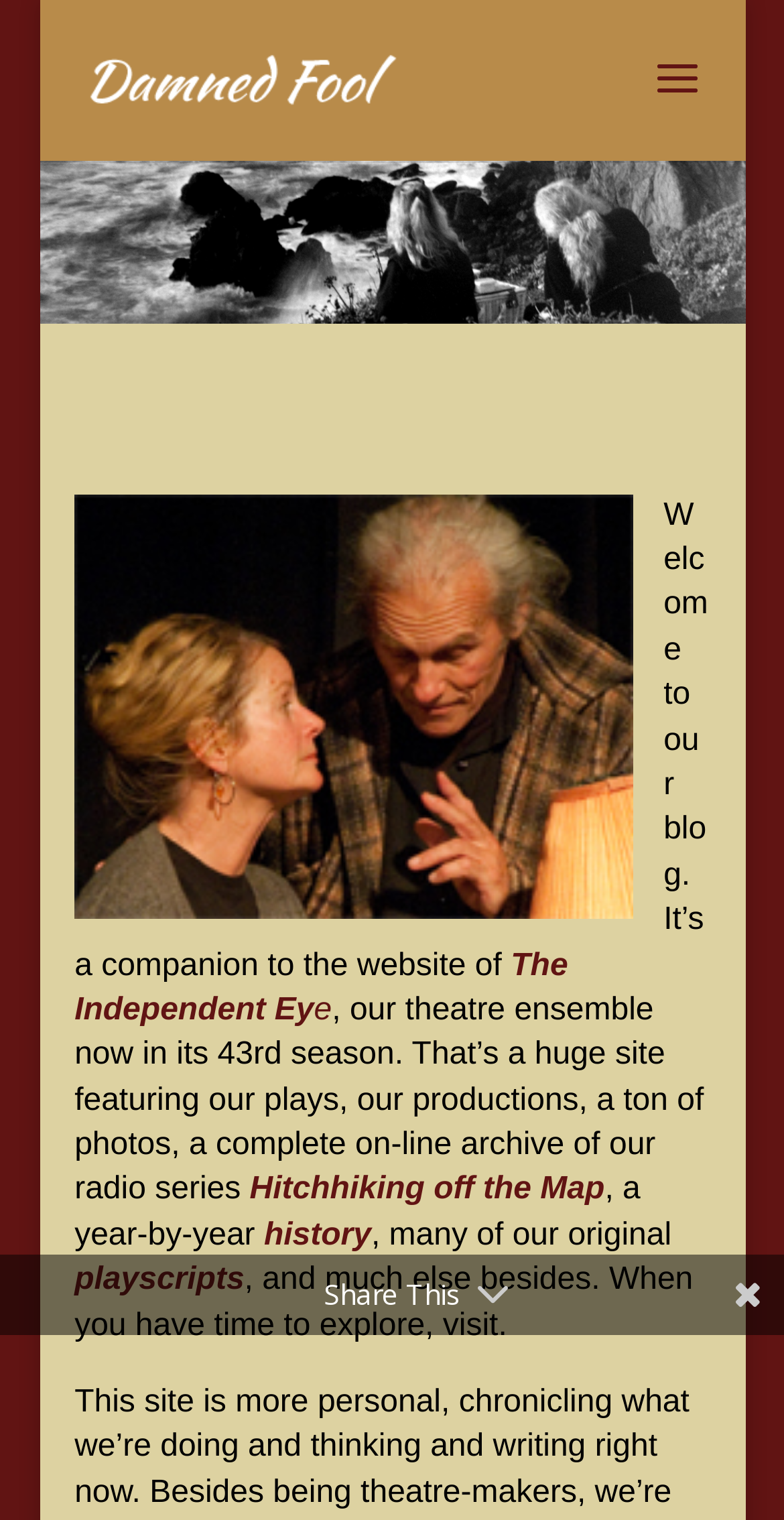Convey a detailed summary of the webpage, mentioning all key elements.

The webpage is about the "About Us" section of the "Damned Fool" blog. At the top, there is a link to "Damned Fool" accompanied by an image with the same name, positioned near the top left corner of the page. 

Below the image and link, there is a paragraph of text that welcomes users to the blog, which is a companion to the website of "The Independent Eye", a theatre ensemble. The text also mentions that the website features plays, productions, photos, and an online archive of their radio series.

Following this paragraph, there are several links, including "Hitchhiking off the Map", "history", and "playscripts", which are positioned in the lower half of the page. These links are interspersed with static text that provides context and descriptions.

At the bottom right corner of the page, there is a static text element that says "Share This".